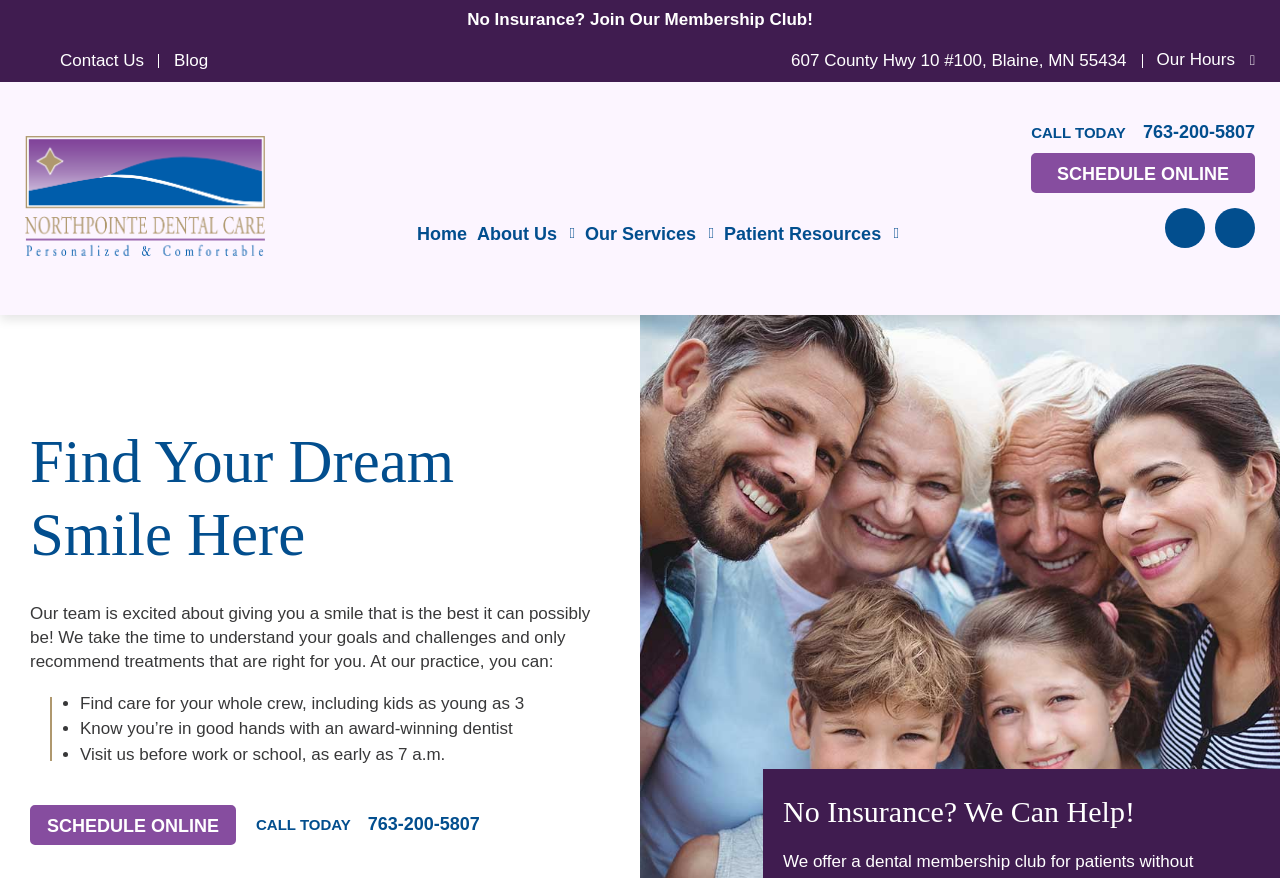Identify the bounding box coordinates of the element to click to follow this instruction: 'Call the dentist at 763-200-5807'. Ensure the coordinates are four float values between 0 and 1, provided as [left, top, right, bottom].

[0.806, 0.139, 0.98, 0.161]